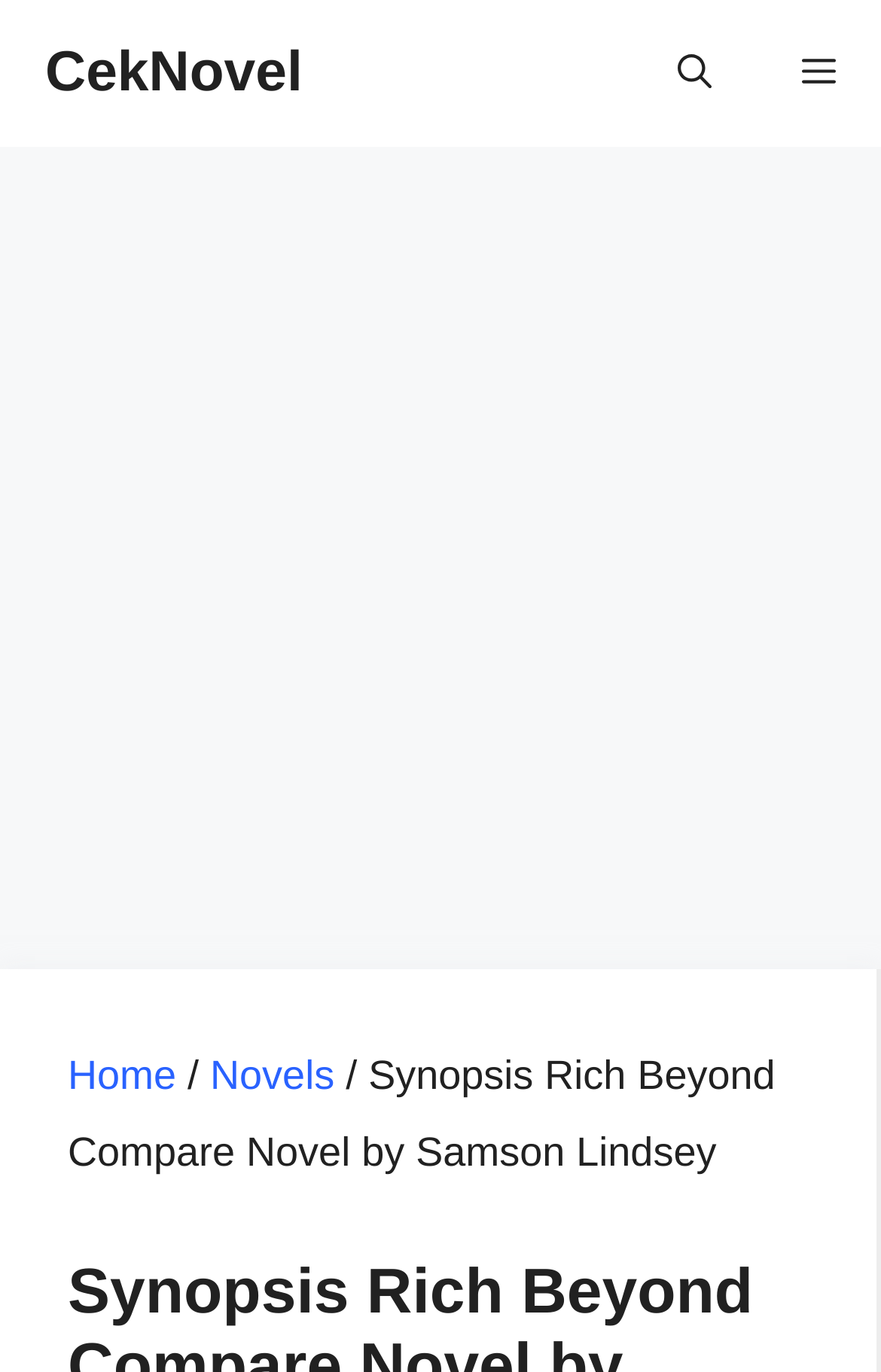How many navigation elements are present on the webpage?
By examining the image, provide a one-word or phrase answer.

2